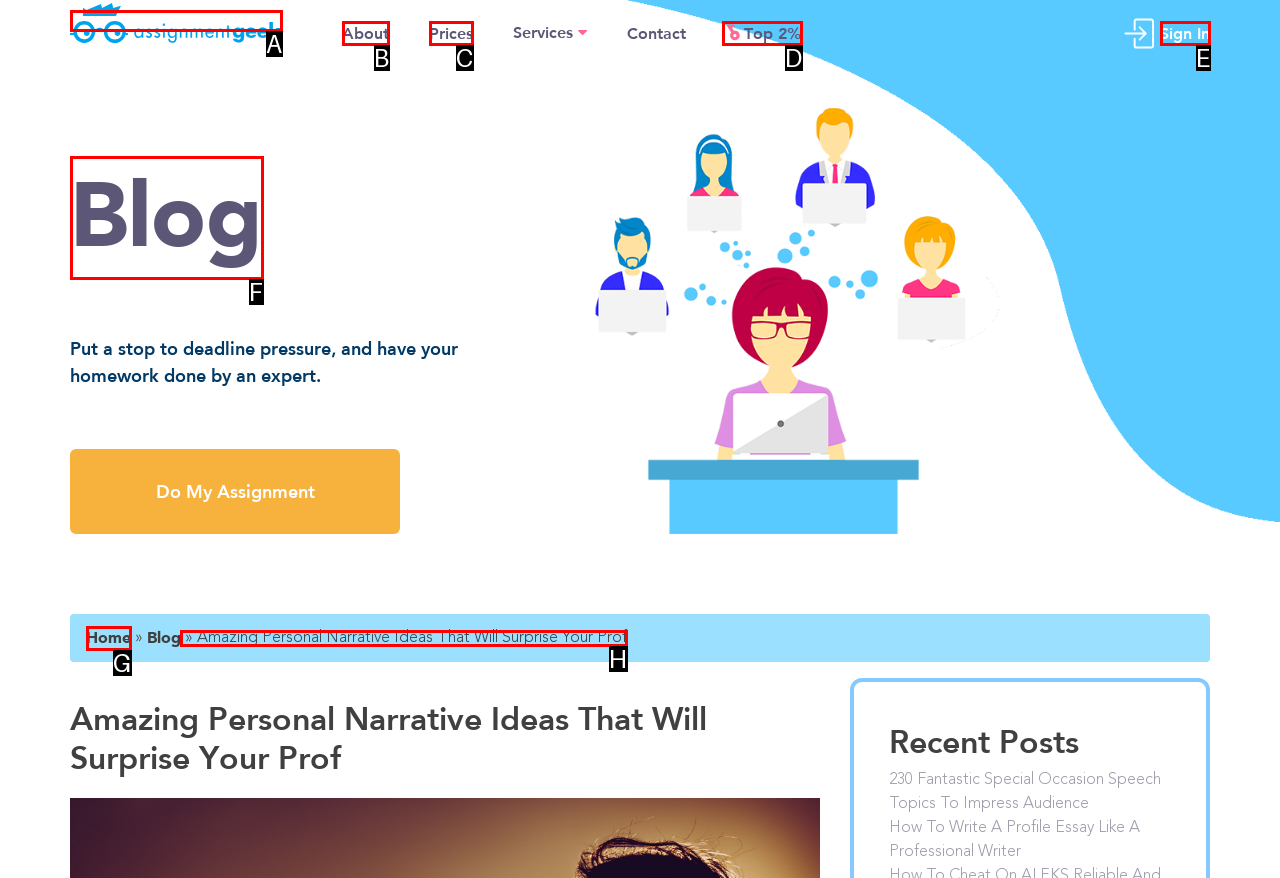What is the letter of the UI element you should click to Click the 'Read my essay' button? Provide the letter directly.

None